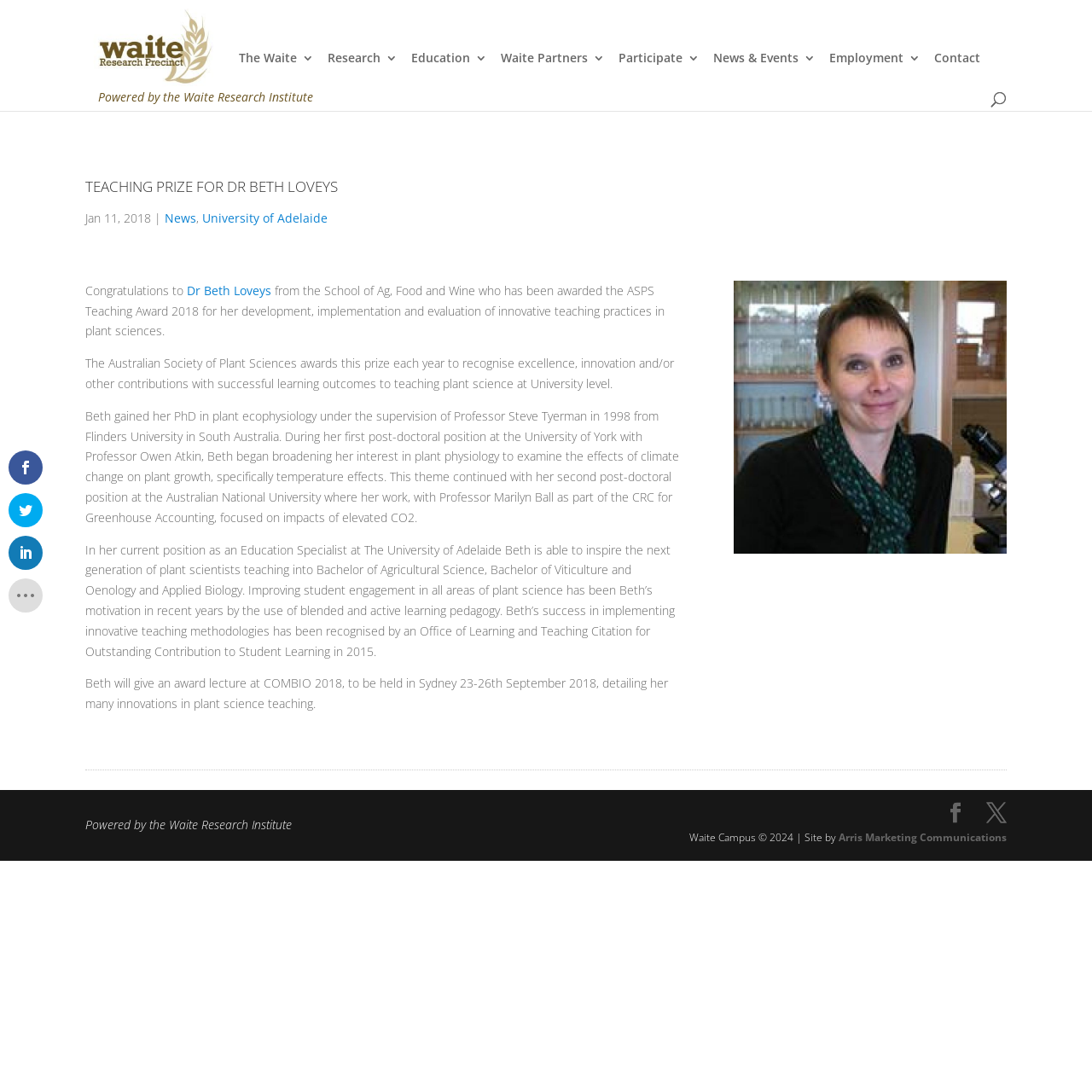Please examine the image and provide a detailed answer to the question: Where did Dr Beth Loveys gain her PhD?

The webpage mentions that Dr Beth Loveys gained her PhD in plant ecophysiology under the supervision of Professor Steve Tyerman in 1998 from Flinders University in South Australia.